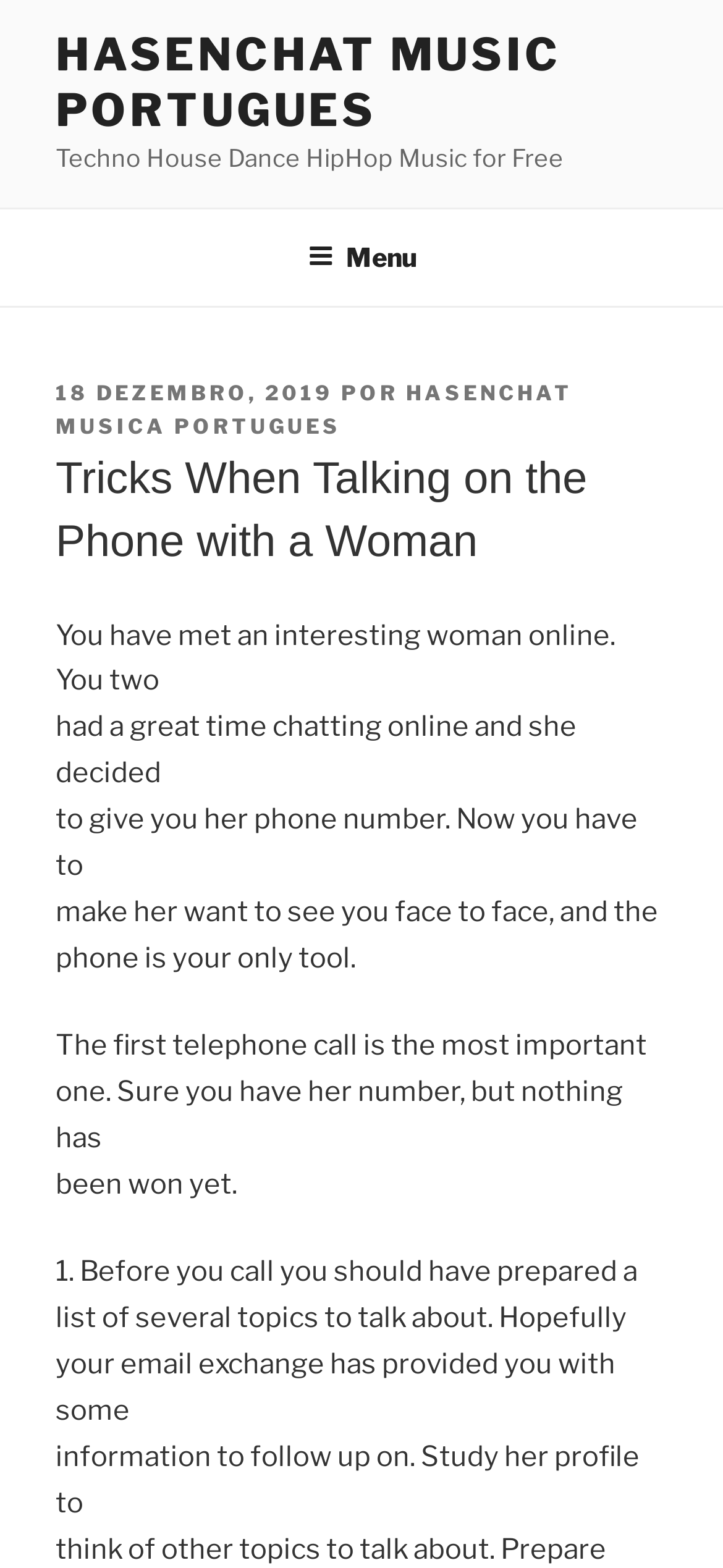Please extract the title of the webpage.

Tricks When Talking on the Phone with a Woman